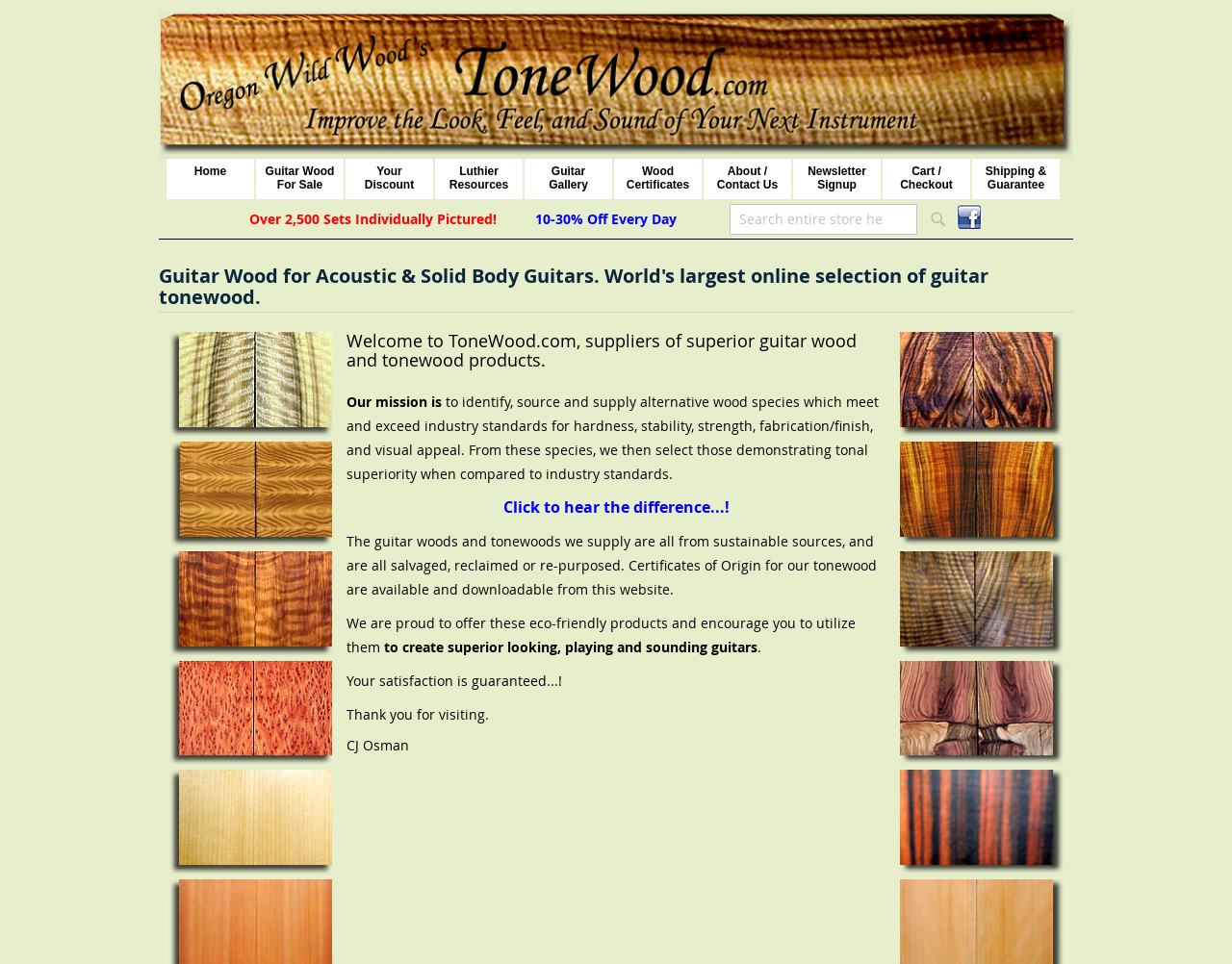What is the name of the online store? Analyze the screenshot and reply with just one word or a short phrase.

Oregon Wild Wood